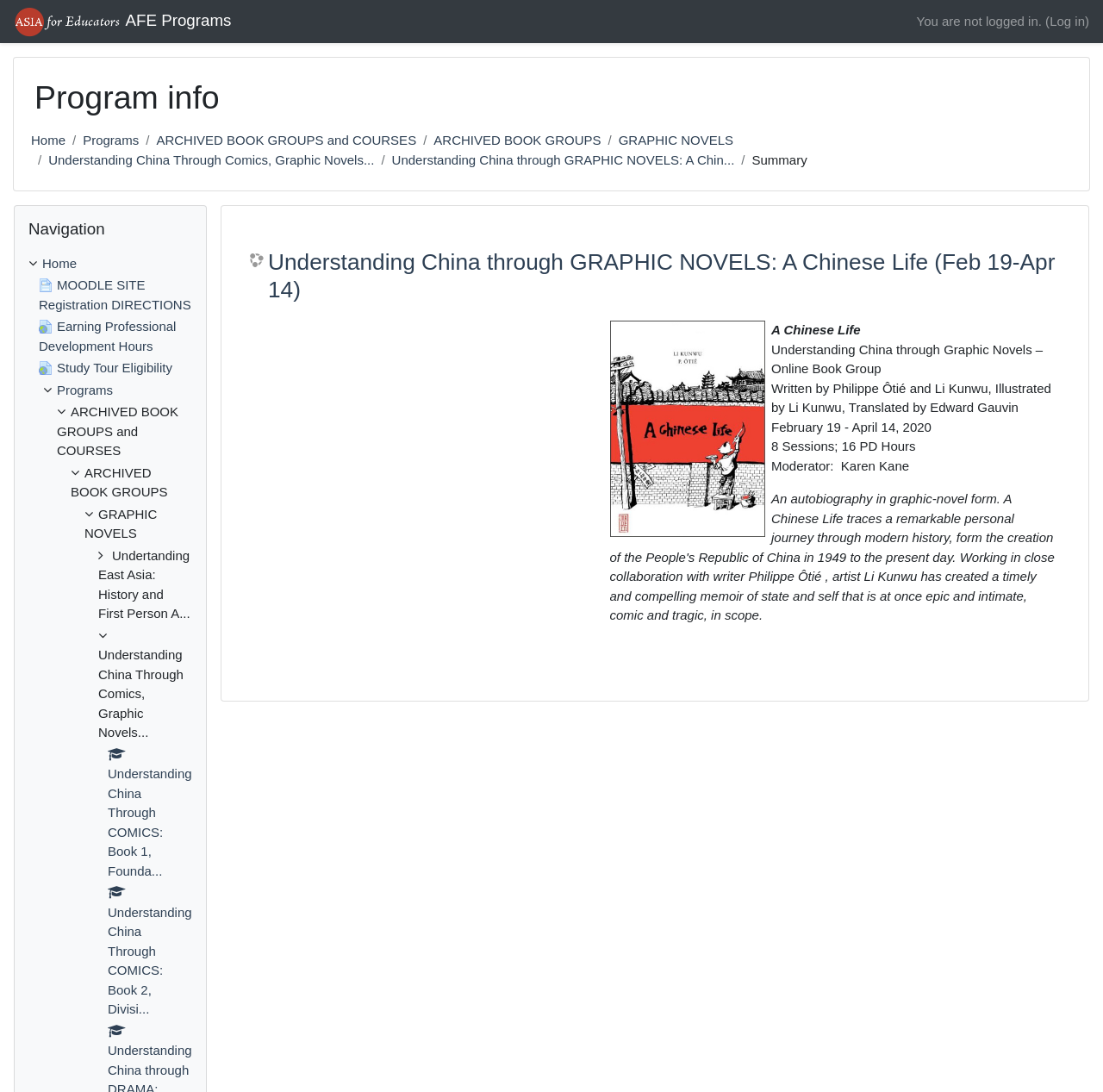Pinpoint the bounding box coordinates of the clickable element needed to complete the instruction: "Go to Programs". The coordinates should be provided as four float numbers between 0 and 1: [left, top, right, bottom].

[0.075, 0.122, 0.126, 0.135]